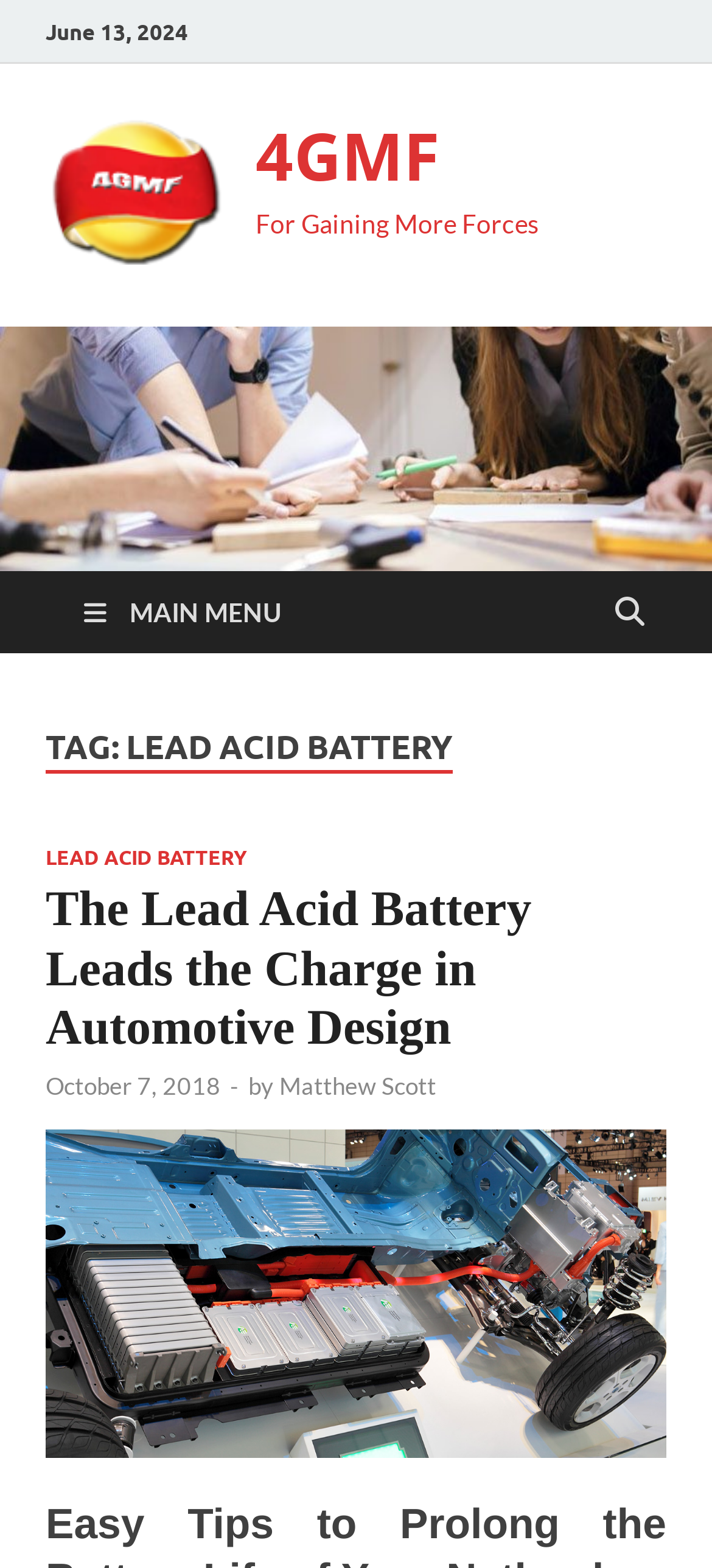Generate a comprehensive description of the webpage content.

The webpage is about lead acid batteries, specifically highlighting the 4GMF model. At the top, there is a date "June 13, 2024" and a link to "4GMF" with an accompanying image. To the right of this, there is another link to "4GMF" with the text "For Gaining More Forces" next to it.

Below these elements, there is a main menu link with a icon, represented by "\uf0c9". Underneath this, there is a header section with a tag "LEAD ACID BATTERY" and a subheading "The Lead Acid Battery Leads the Charge in Automotive Design". This subheading is also a link.

To the right of the subheading, there is a link to the same article title, and below it, there is a publication date "October 7, 2018" with a time indicator. Next to the date, there is a hyphen and the text "by" followed by a link to the author "Matthew Scott".

The webpage also features a large figure or image below the article information, which is related to the article "The Lead Acid Battery Leads the Charge in Automotive Design".